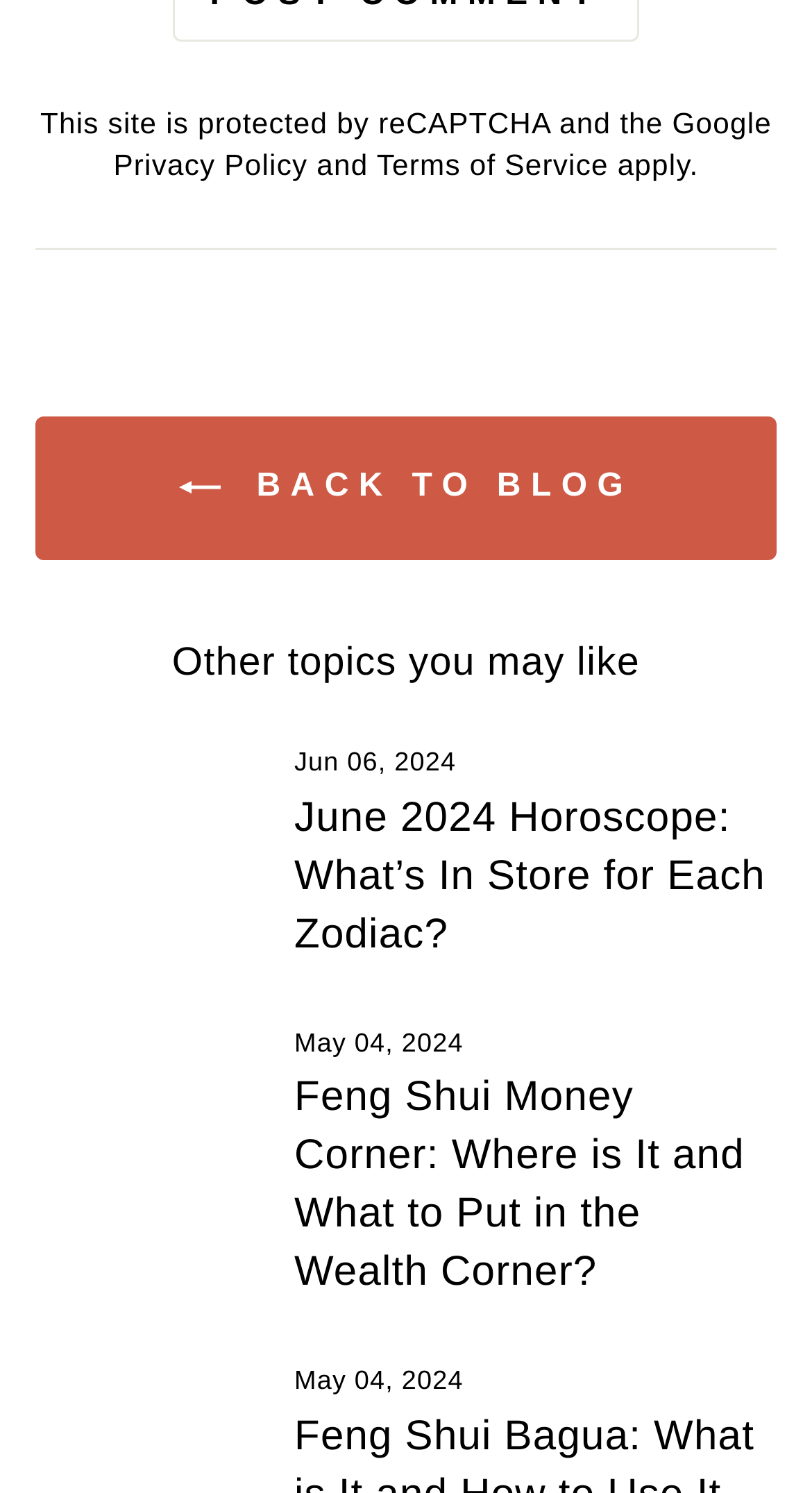Please specify the bounding box coordinates of the clickable region to carry out the following instruction: "explore Feng Shui Bagua". The coordinates should be four float numbers between 0 and 1, in the format [left, top, right, bottom].

[0.044, 0.914, 0.319, 0.998]